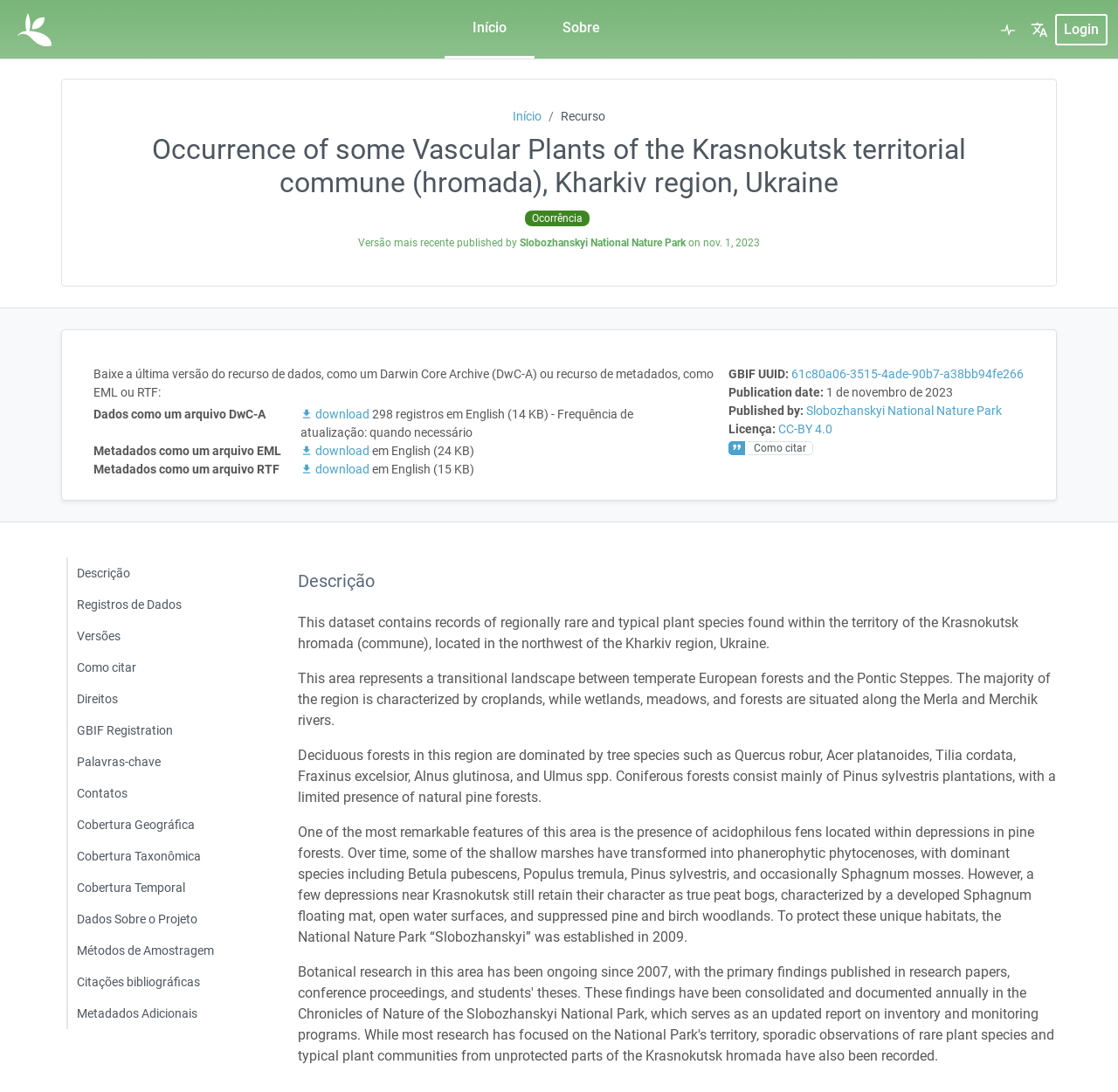Give a detailed account of the webpage's layout and content.

The webpage is about the occurrence of vascular plants in the Krasnokutsk territorial commune in Ukraine. At the top left corner, there is a logo image. Below the logo, there is a navigation menu with links to "Início", "Sobre", and "Health status". To the right of the navigation menu, there is a button to select a language and a login button.

Below the navigation menu, there is a breadcrumb navigation with a link to "Início" and a static text "Recurso". Next to the breadcrumb navigation, there is a heading that displays the title of the webpage. Below the heading, there are several static texts that provide information about the dataset, including the version, publication date, and publisher.

On the right side of the page, there is a description list that provides metadata about the dataset, including the GBIF UUID, publication date, and license. Below the description list, there is a static text that explains how to download the dataset in different formats, such as Darwin Core Archive (DwC-A) or metadata in EML or RTF format. There is a table with three rows, each representing a different format, and each row has a link to download the dataset.

On the left side of the page, there is a menu with links to different sections of the webpage, including "Descrição", "Registros de Dados", "Versões", and others. Below the menu, there is a heading that says "Descrição", and below the heading, there are three static texts that provide a detailed description of the dataset, including the location, landscape, and vegetation of the Krasnokutsk hromada.

Overall, the webpage provides information about a dataset of vascular plants in the Krasnokutsk territorial commune in Ukraine, including metadata, description, and download options.